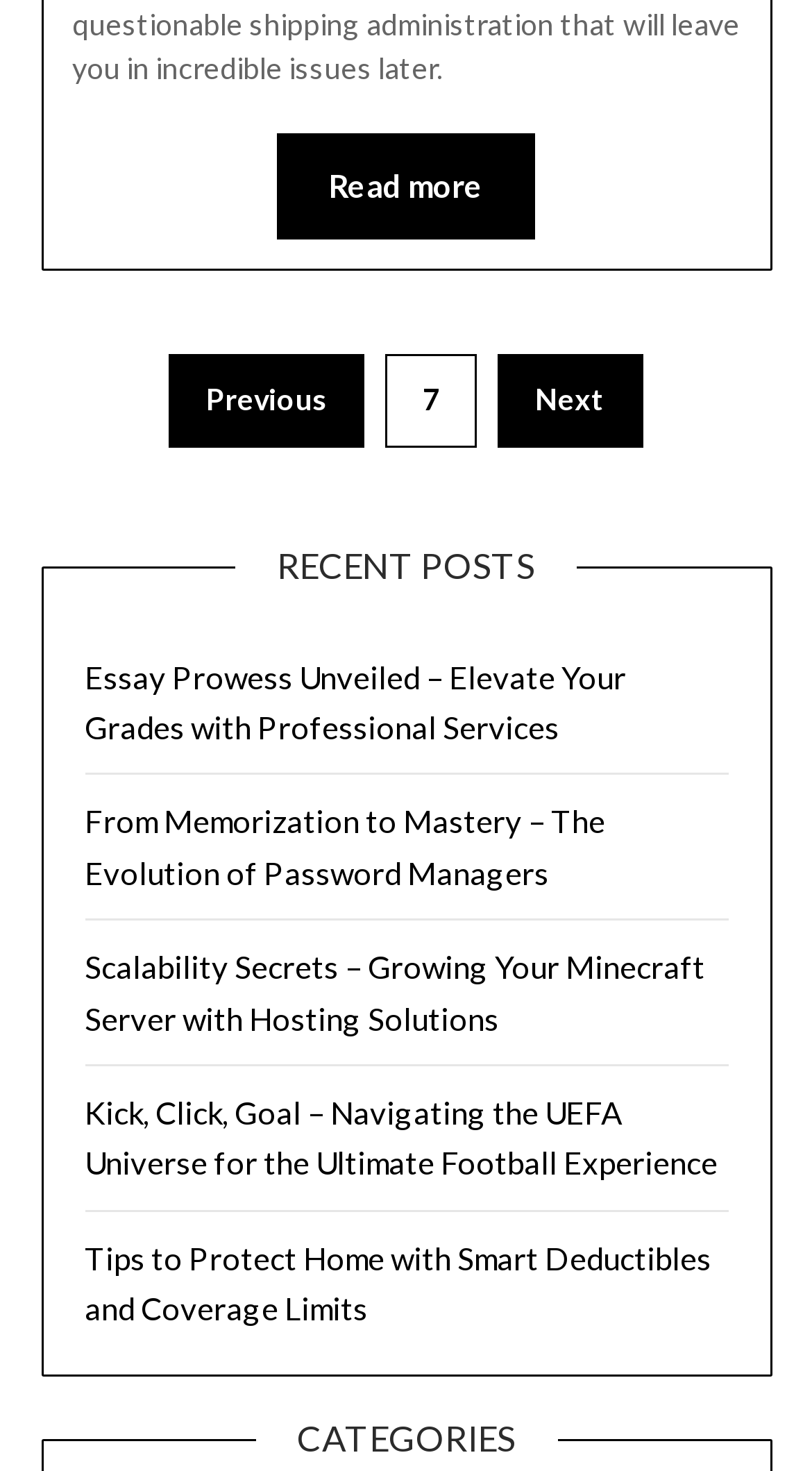Predict the bounding box of the UI element that fits this description: "Read more".

[0.341, 0.091, 0.659, 0.163]